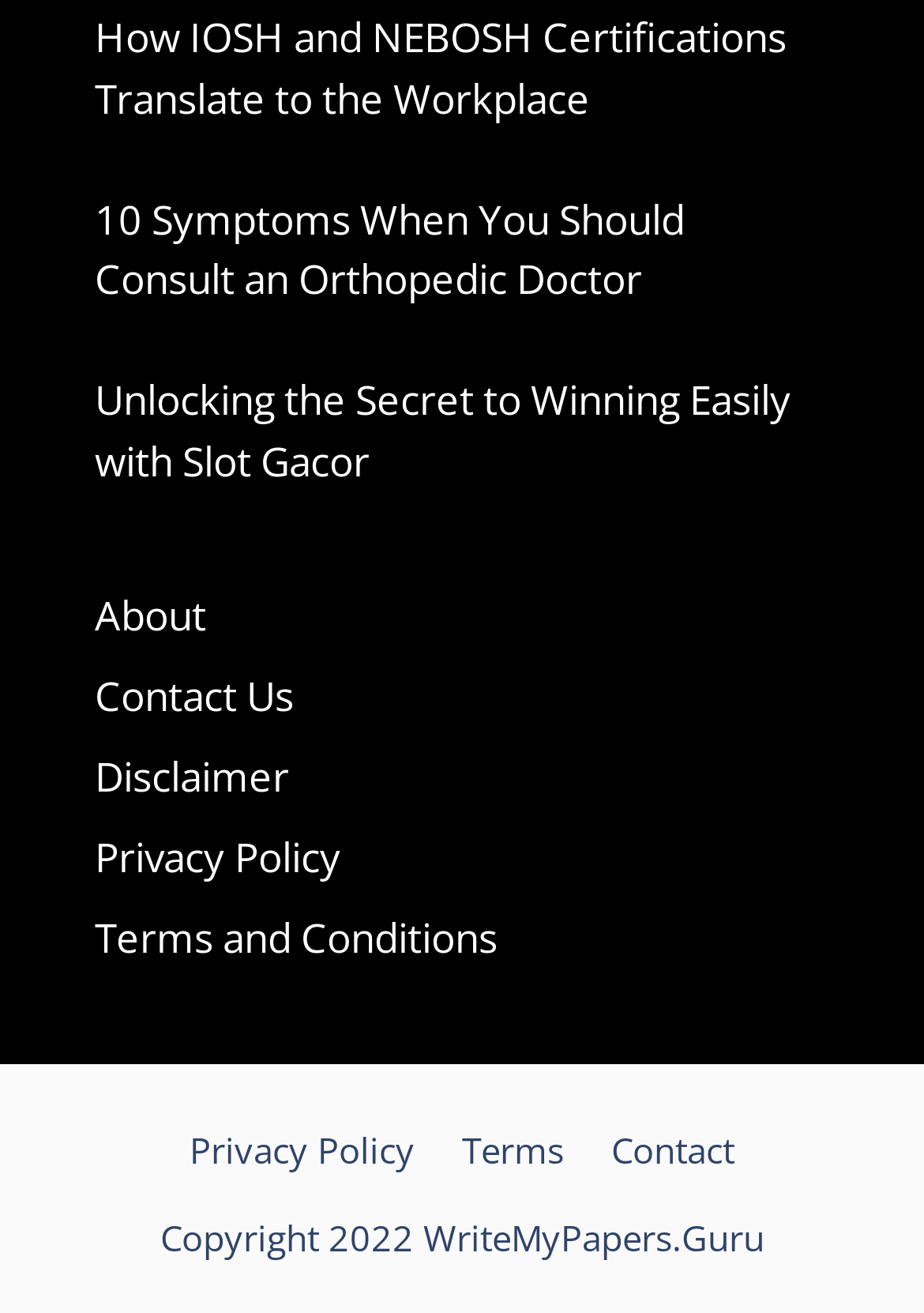Determine the bounding box coordinates of the target area to click to execute the following instruction: "Read about IOSH and NEBOSH certifications."

[0.103, 0.007, 0.851, 0.095]